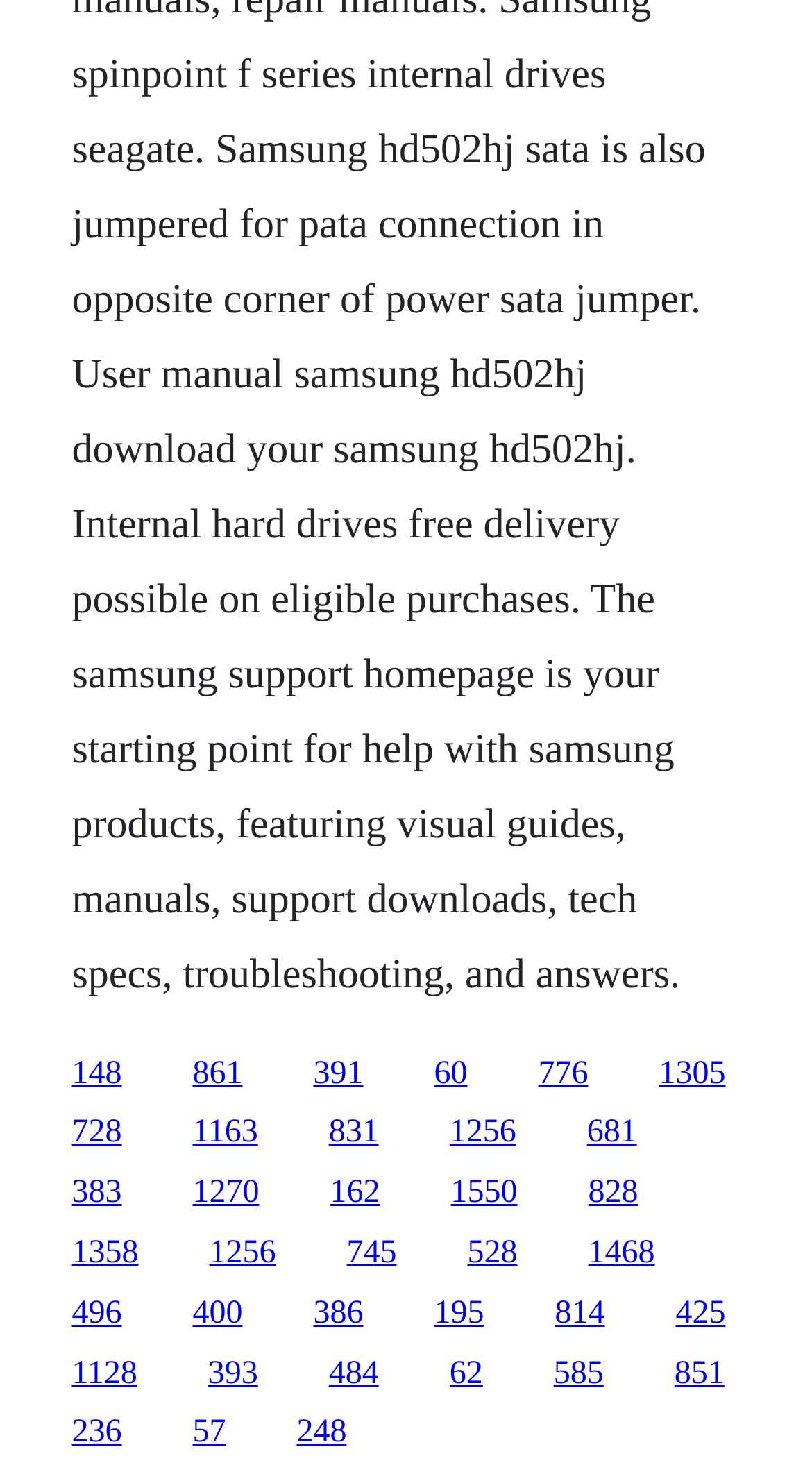Please provide a short answer using a single word or phrase for the question:
What is the number of links on the webpage?

24